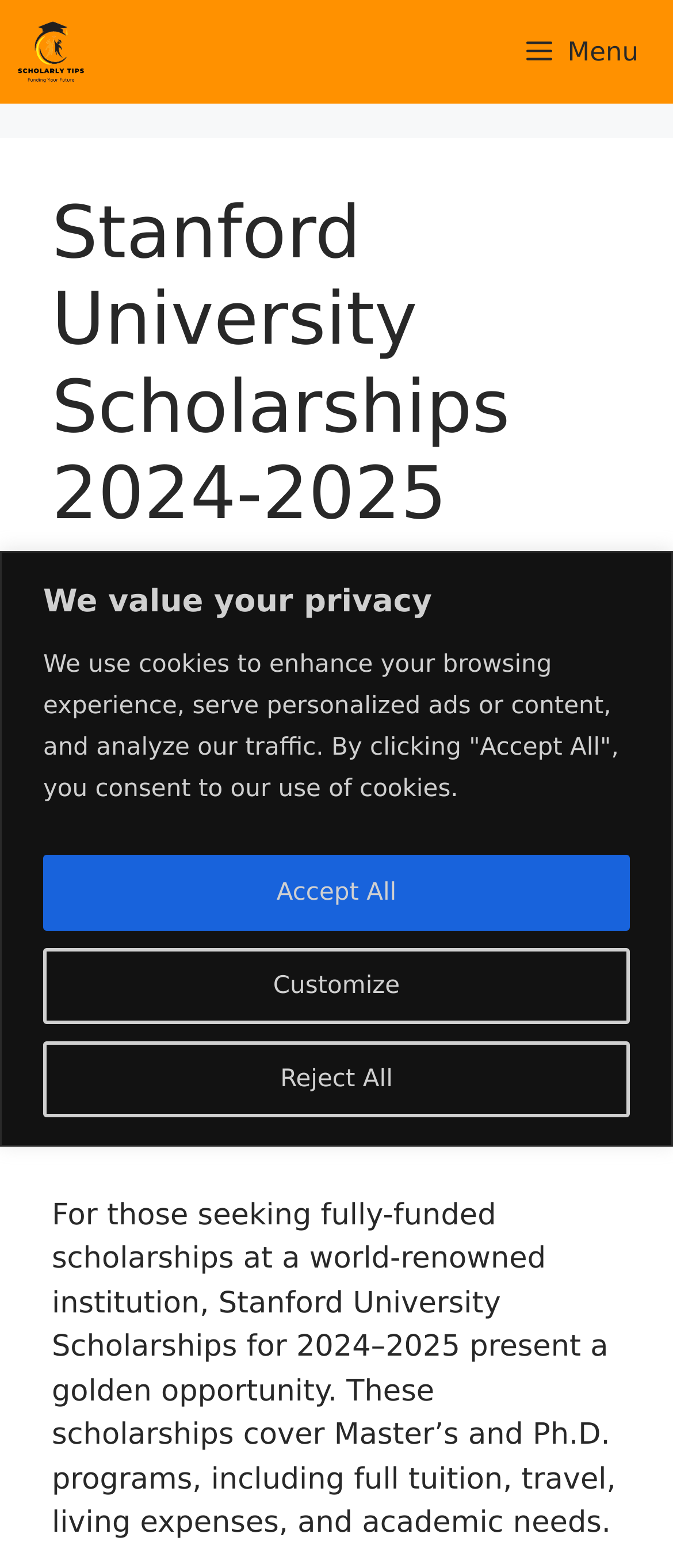What is the purpose of the 'Menu' button?
Utilize the image to construct a detailed and well-explained answer.

The question asks for the purpose of the 'Menu' button. By analyzing the webpage, we can see that the button is labeled as 'Menu' and it controls the 'mobile-menu', which suggests that the button is used to show or hide the mobile menu.